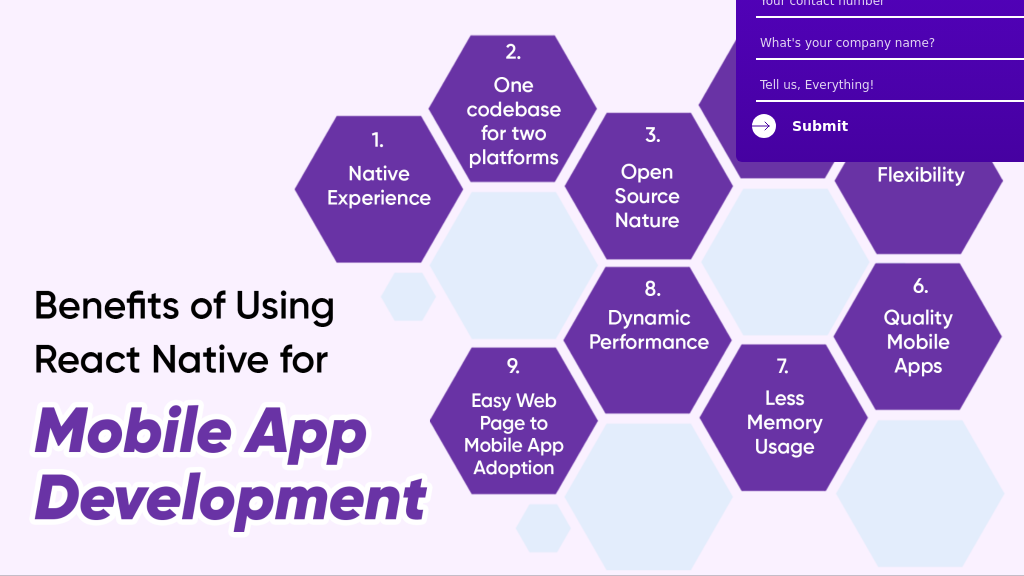Given the content of the image, can you provide a detailed answer to the question?
What is the shape of the icons in the image?

The caption explicitly states that the image features a 'visually appealing arrangement of hexagonal icons', indicating that the shape of the icons is hexagonal.